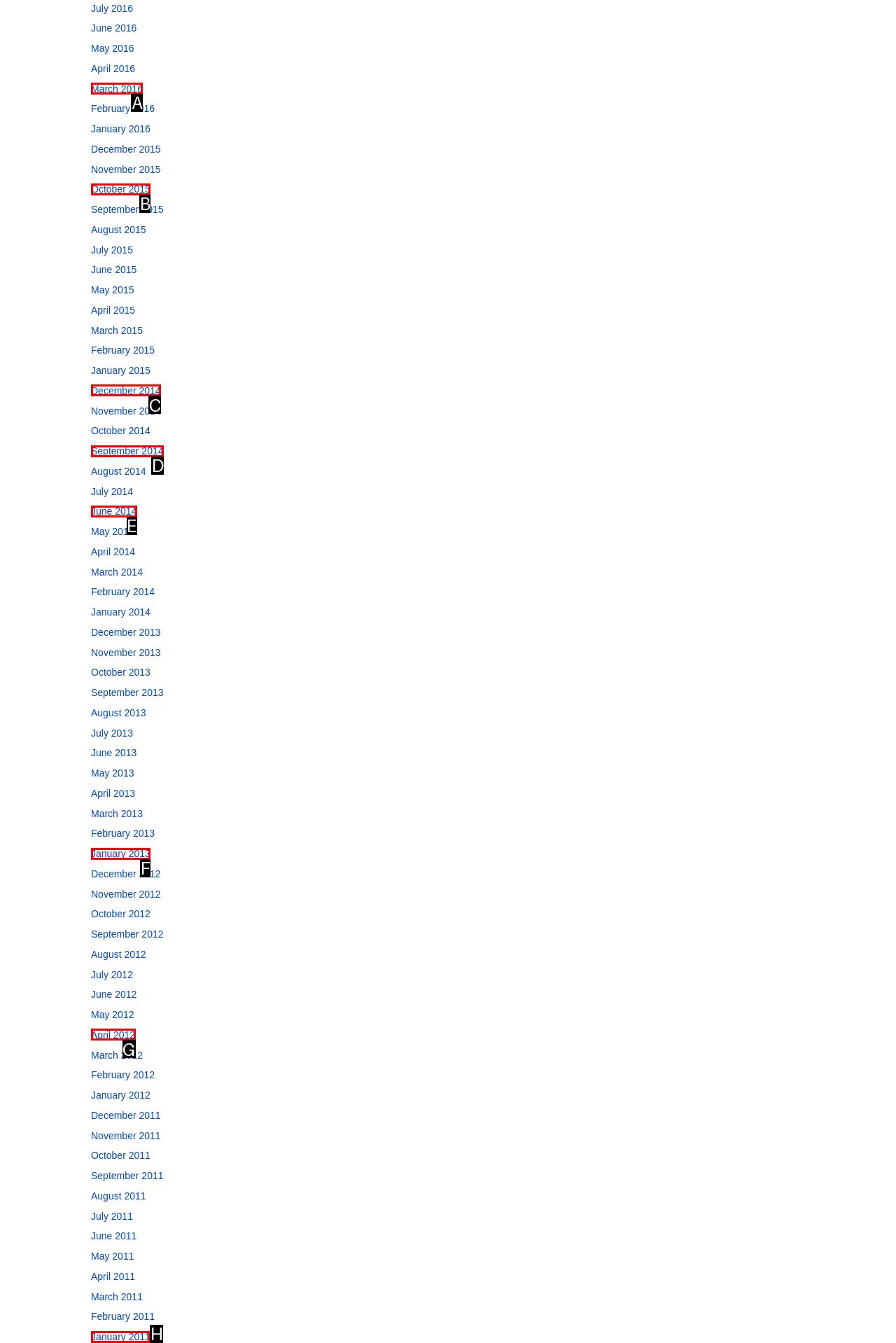Using the provided description: January 2011, select the HTML element that corresponds to it. Indicate your choice with the option's letter.

H